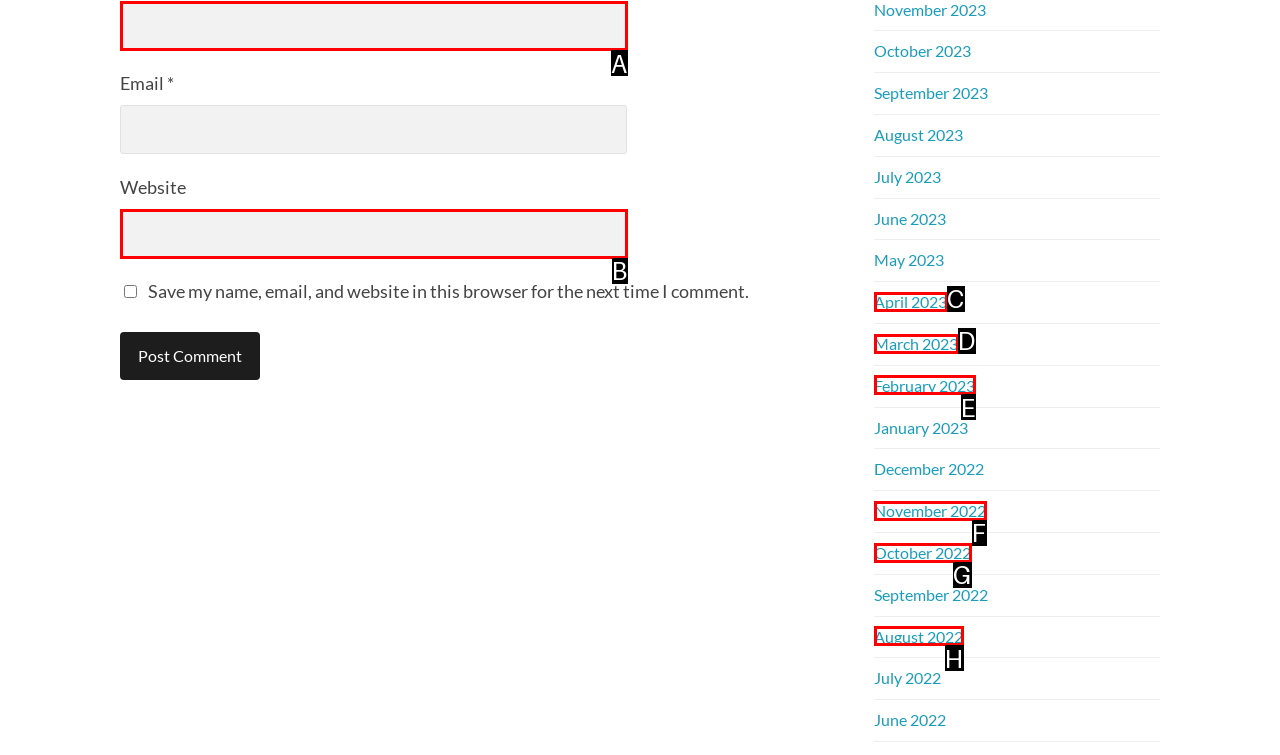Tell me which UI element to click to fulfill the given task: Enter your name. Respond with the letter of the correct option directly.

A